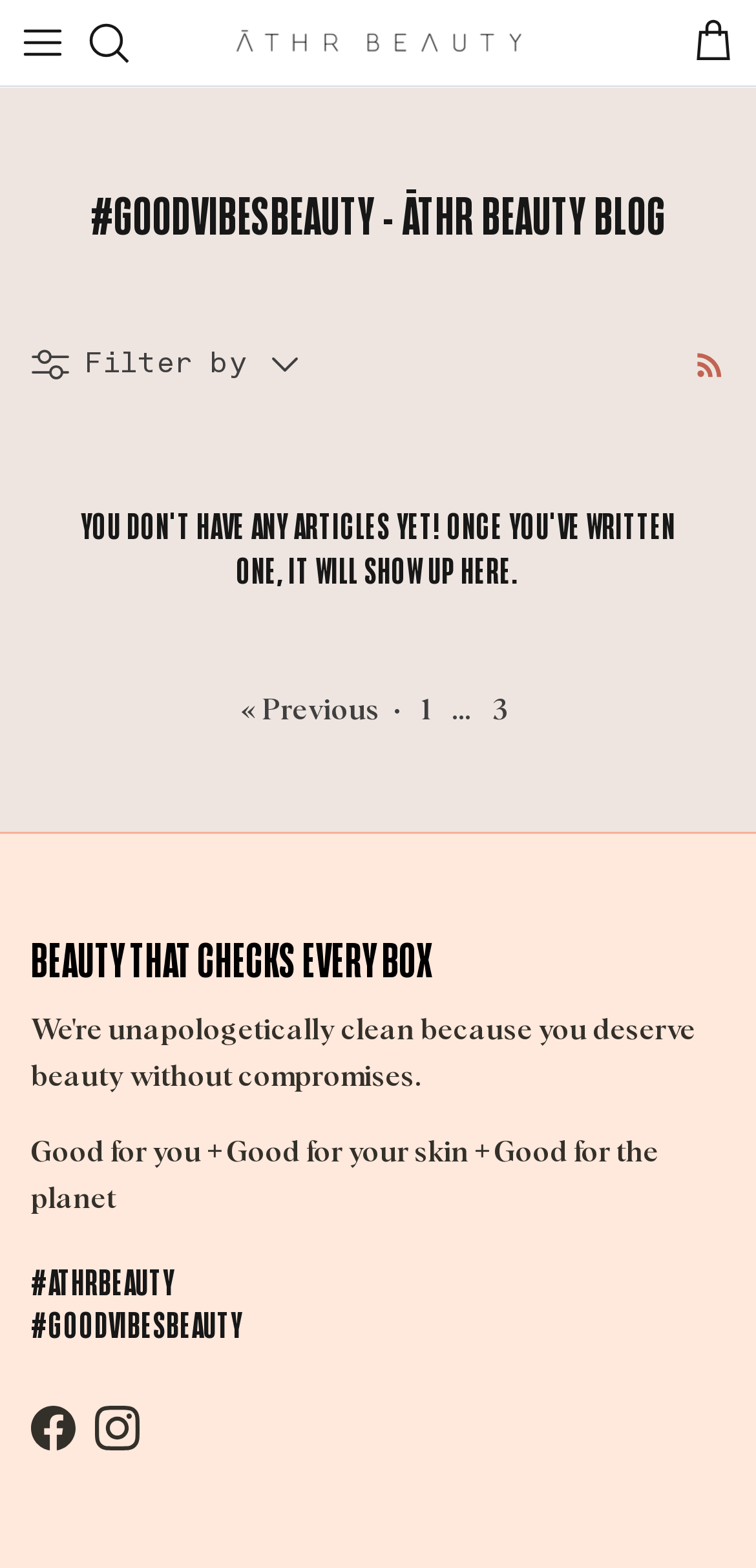Could you specify the bounding box coordinates for the clickable section to complete the following instruction: "Filter articles"?

[0.041, 0.205, 0.428, 0.26]